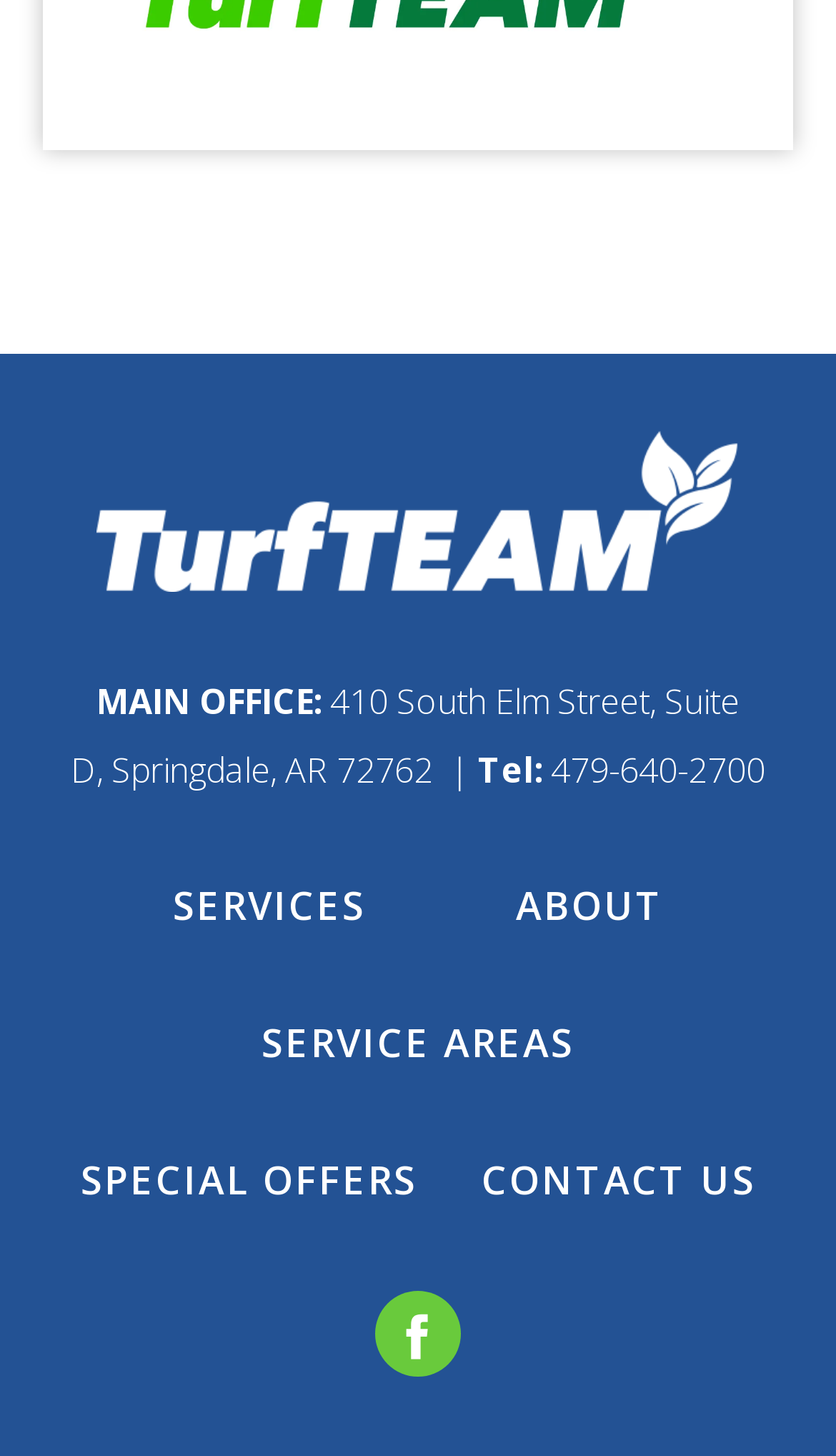Identify the bounding box coordinates of the section to be clicked to complete the task described by the following instruction: "call the office". The coordinates should be four float numbers between 0 and 1, formatted as [left, top, right, bottom].

[0.659, 0.513, 0.915, 0.545]